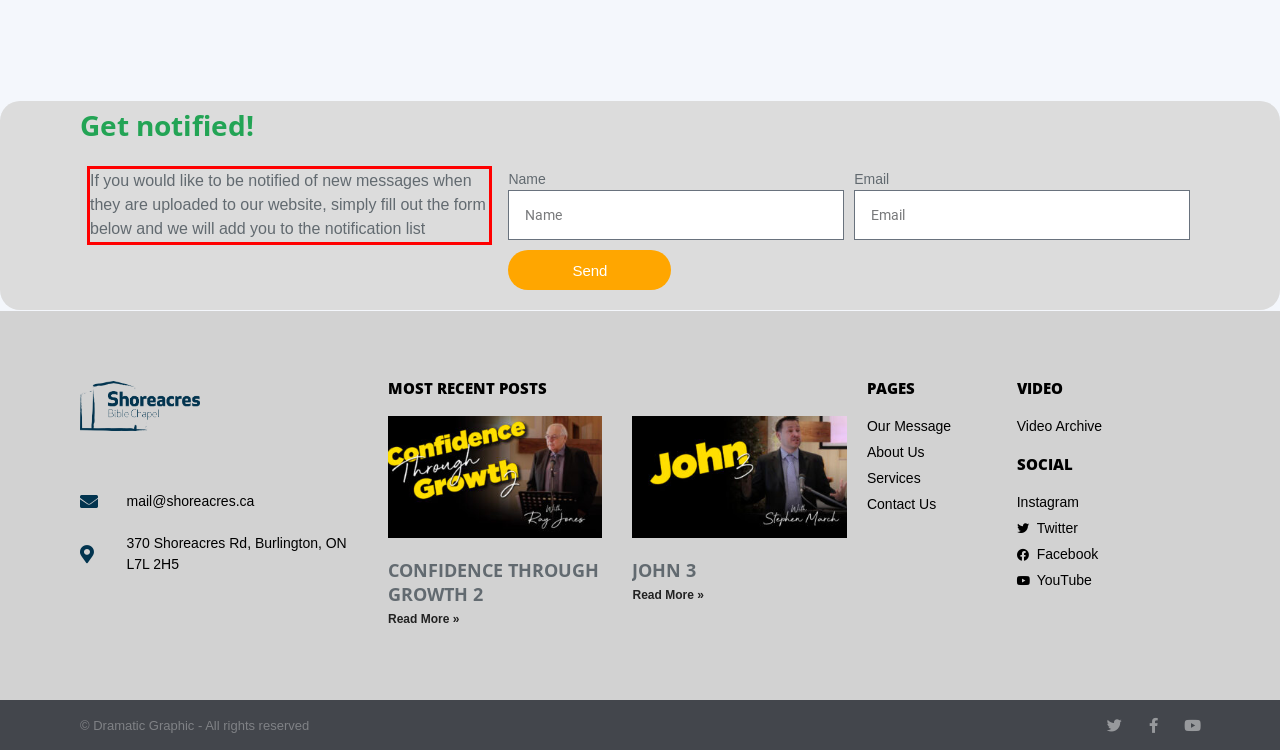View the screenshot of the webpage and identify the UI element surrounded by a red bounding box. Extract the text contained within this red bounding box.

If you would like to be notified of new messages when they are uploaded to our website, simply fill out the form below and we will add you to the notification list